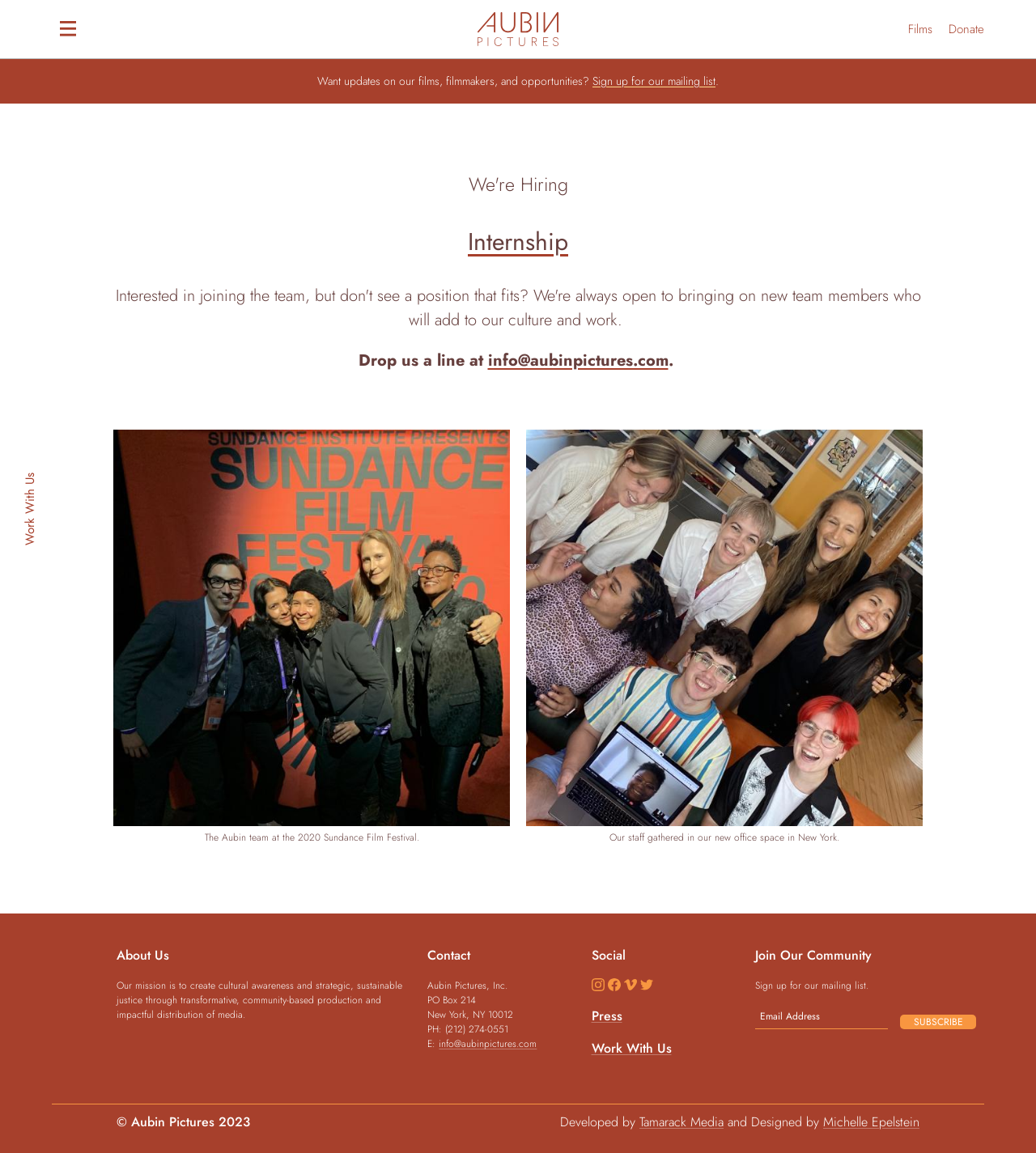Ascertain the bounding box coordinates for the UI element detailed here: "Work With Us". The coordinates should be provided as [left, top, right, bottom] with each value being a float between 0 and 1.

[0.571, 0.901, 0.648, 0.918]